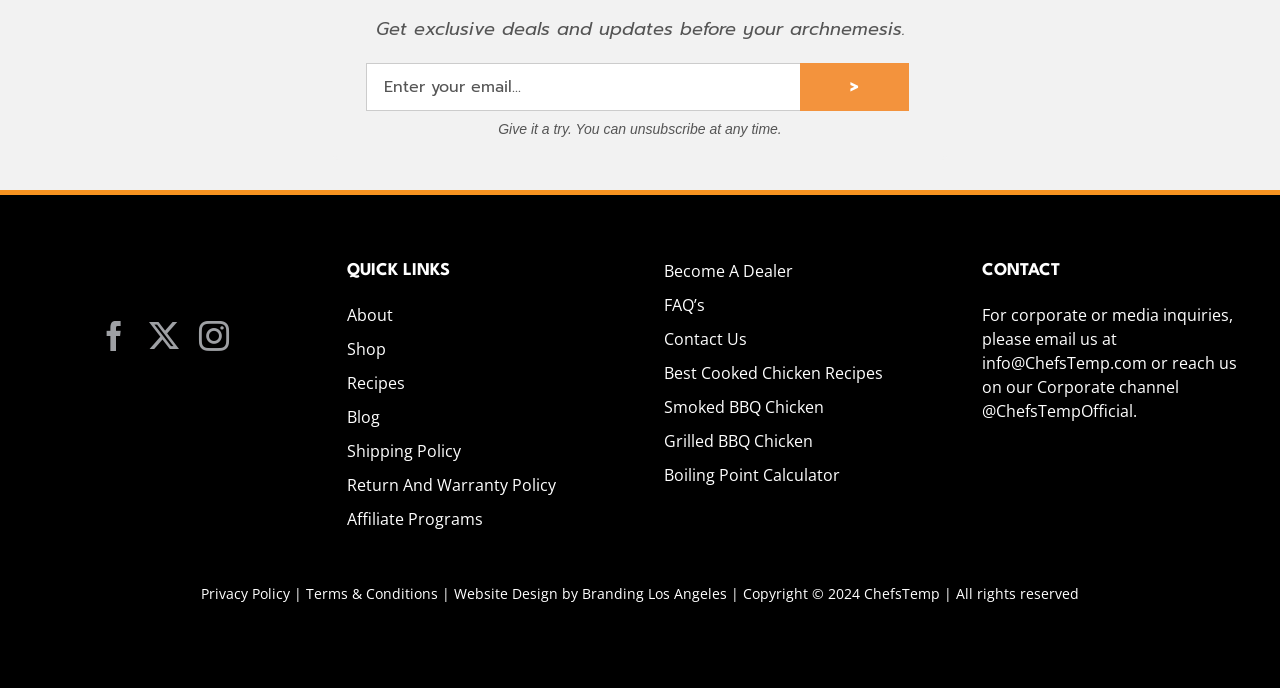Please identify the bounding box coordinates of the area I need to click to accomplish the following instruction: "Read about shipping policy".

[0.271, 0.638, 0.481, 0.673]